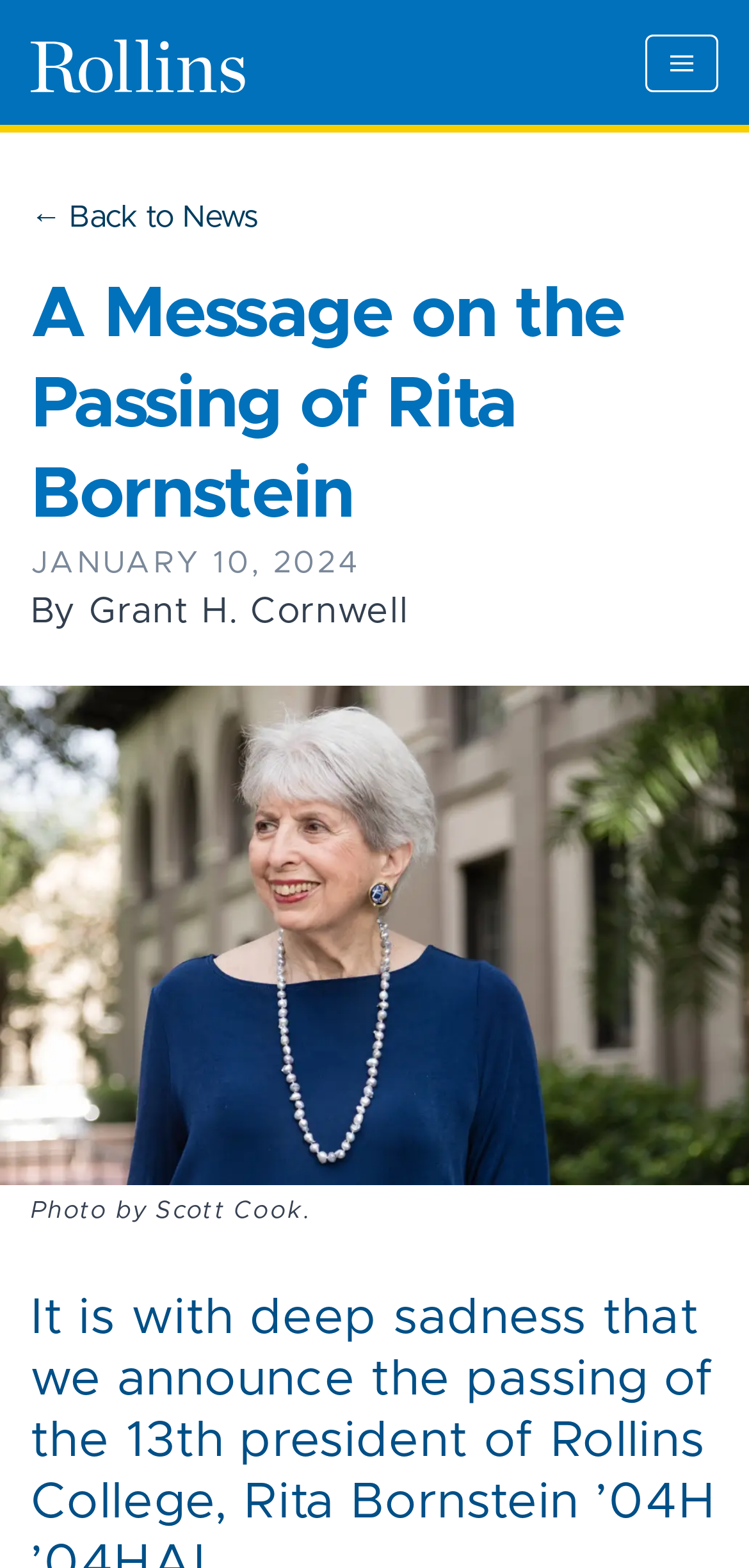Use a single word or phrase to answer the following:
What is the name of the institution mentioned in the article?

Rollins College